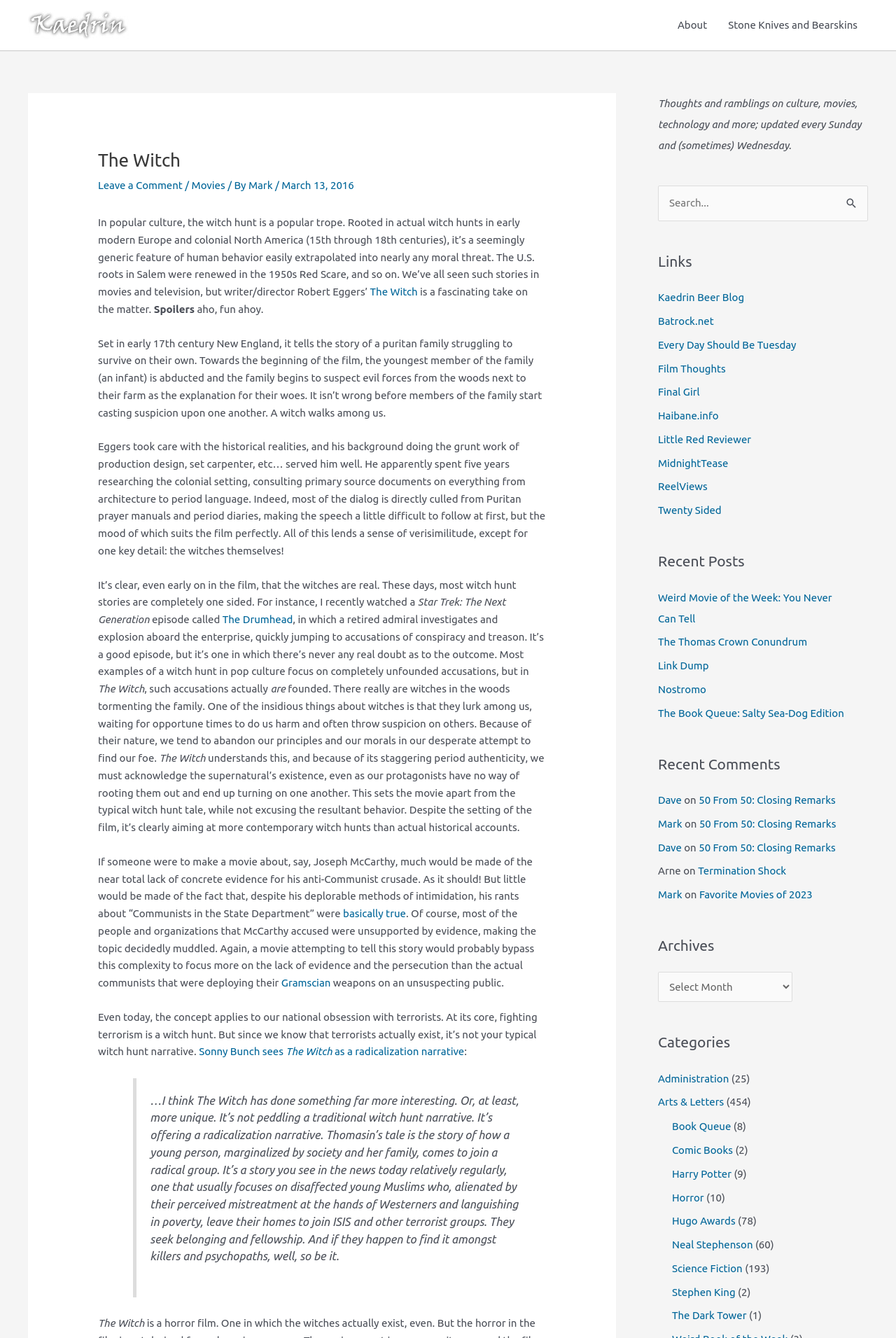Based on the element description, predict the bounding box coordinates (top-left x, top-left y, bottom-right x, bottom-right y) for the UI element in the screenshot: parent_node: Search for: value="Search"

[0.934, 0.139, 0.969, 0.16]